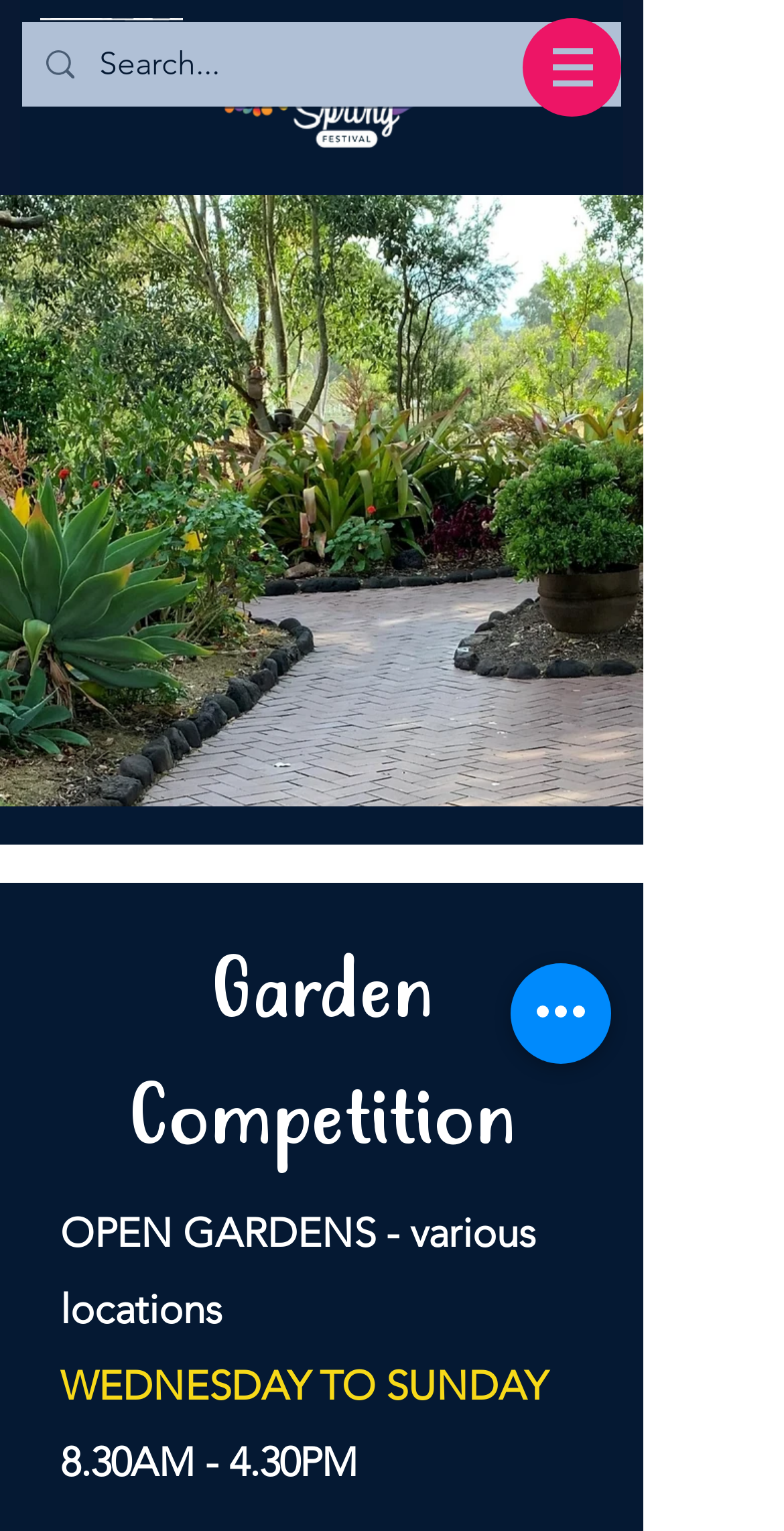What is the event name?
Refer to the image and provide a concise answer in one word or phrase.

Laidley Spring Festival